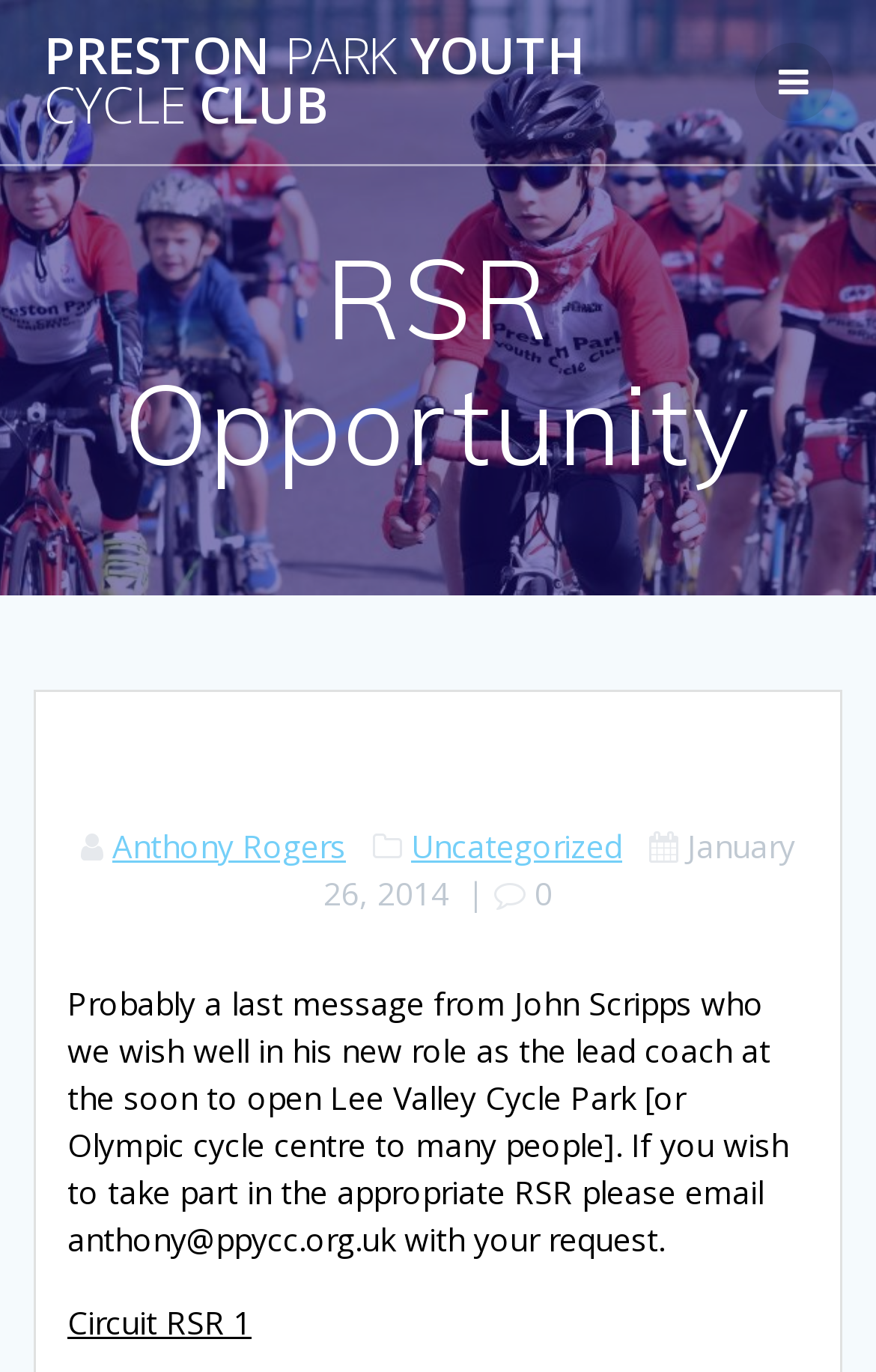Determine the bounding box coordinates for the HTML element mentioned in the following description: "Anthony Rogers". The coordinates should be a list of four floats ranging from 0 to 1, represented as [left, top, right, bottom].

[0.128, 0.602, 0.395, 0.633]